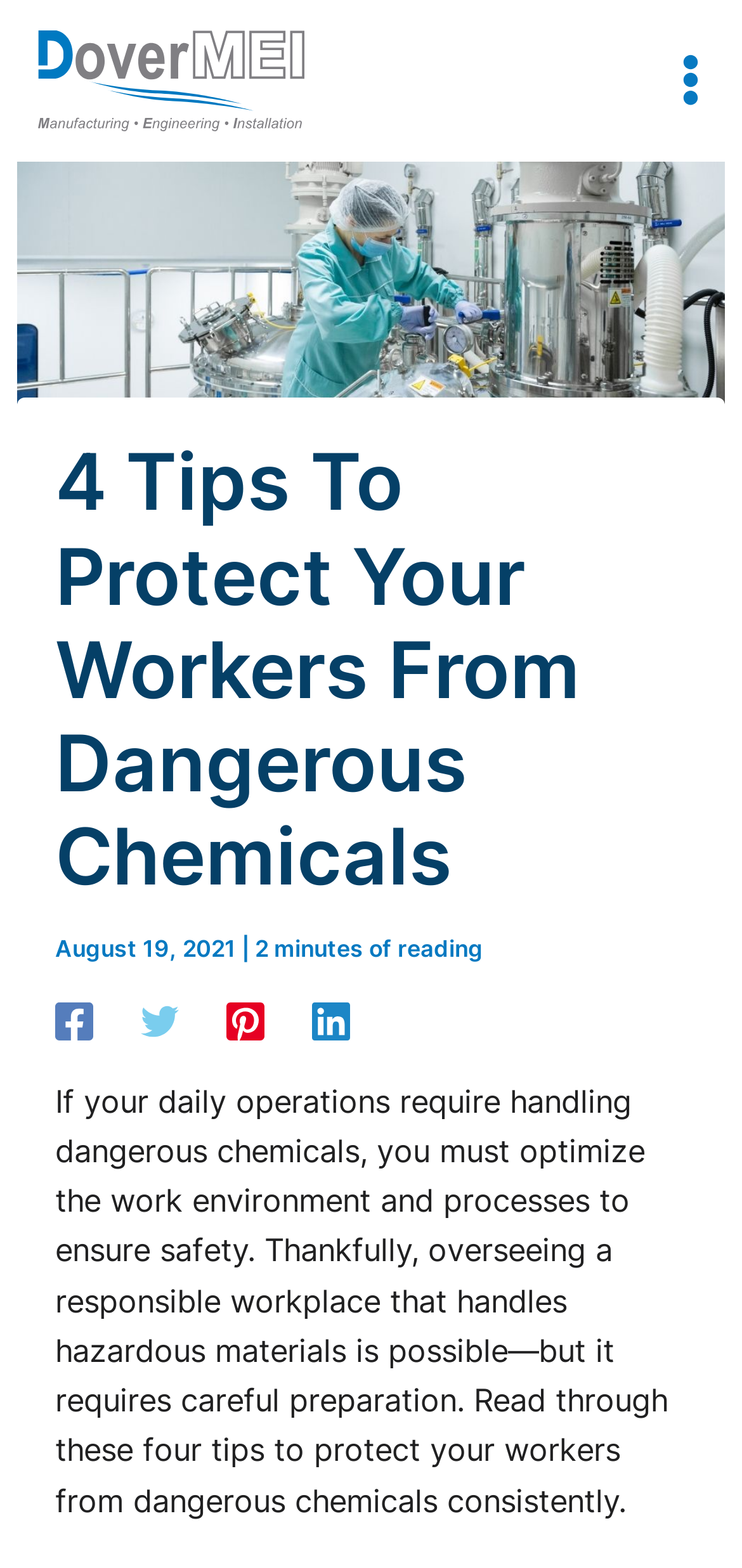Respond to the following question using a concise word or phrase: 
What social media platforms are available?

Facebook, Twitter, Pinterest, Linkedin